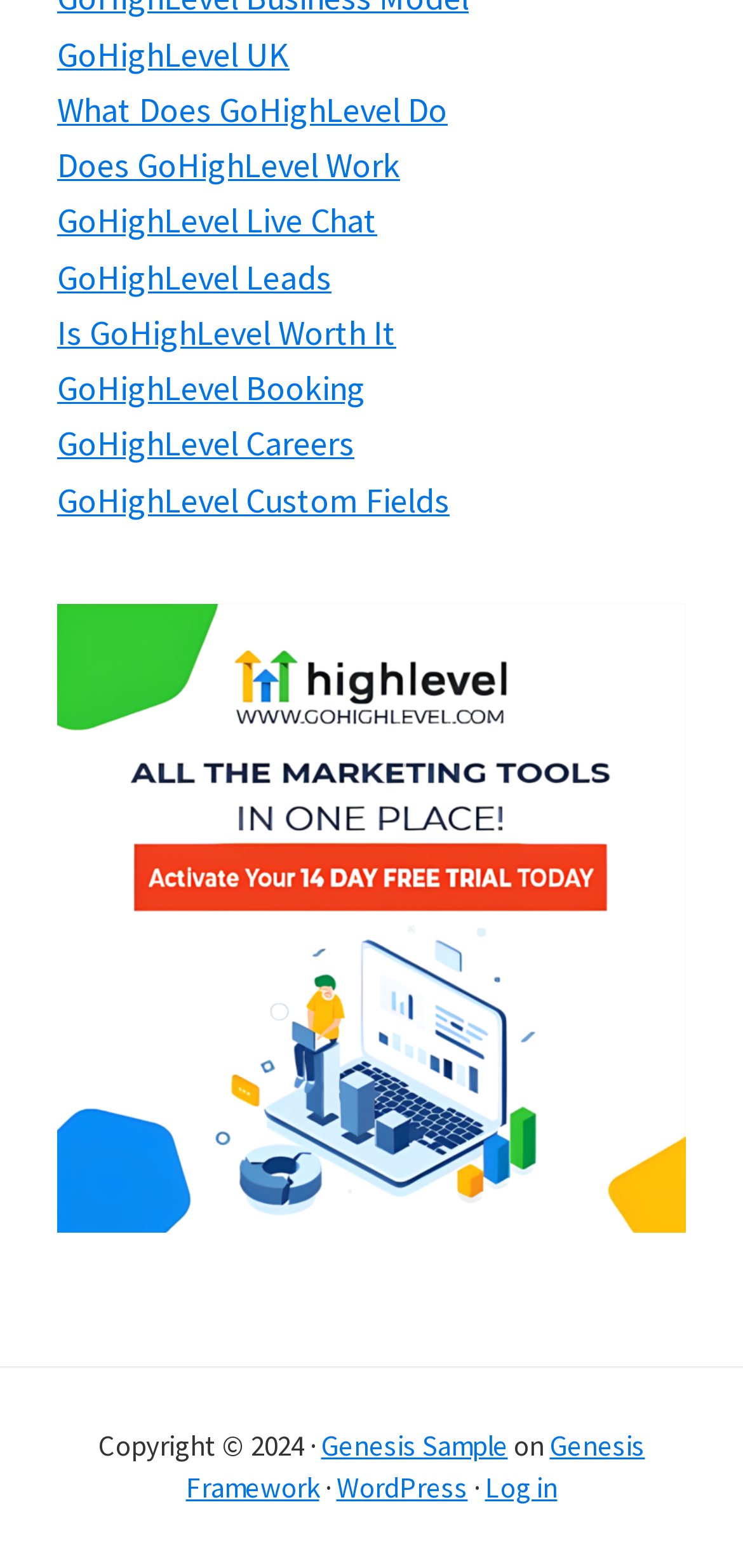Can you find the bounding box coordinates for the element to click on to achieve the instruction: "Visit Genesis Framework"?

[0.25, 0.91, 0.868, 0.96]